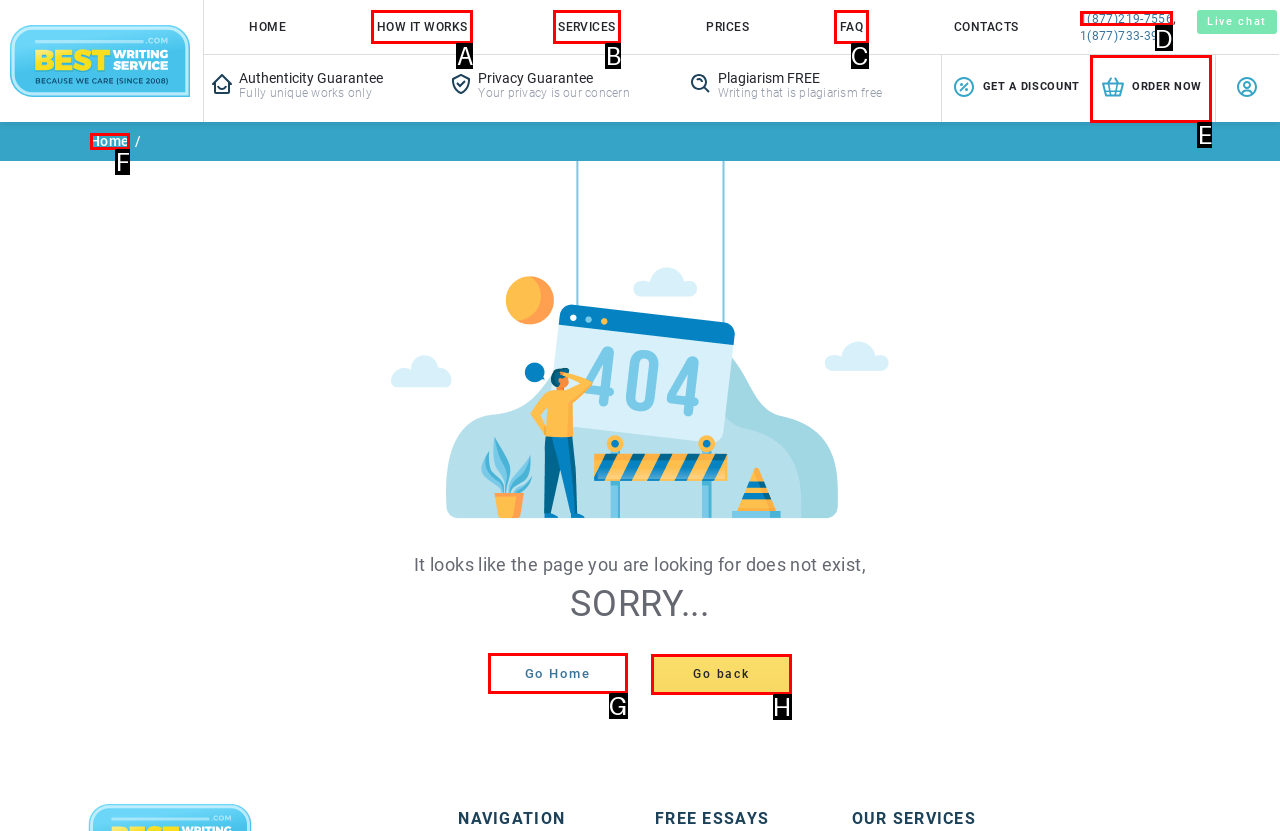Tell me the letter of the correct UI element to click for this instruction: search for something. Answer with the letter only.

None